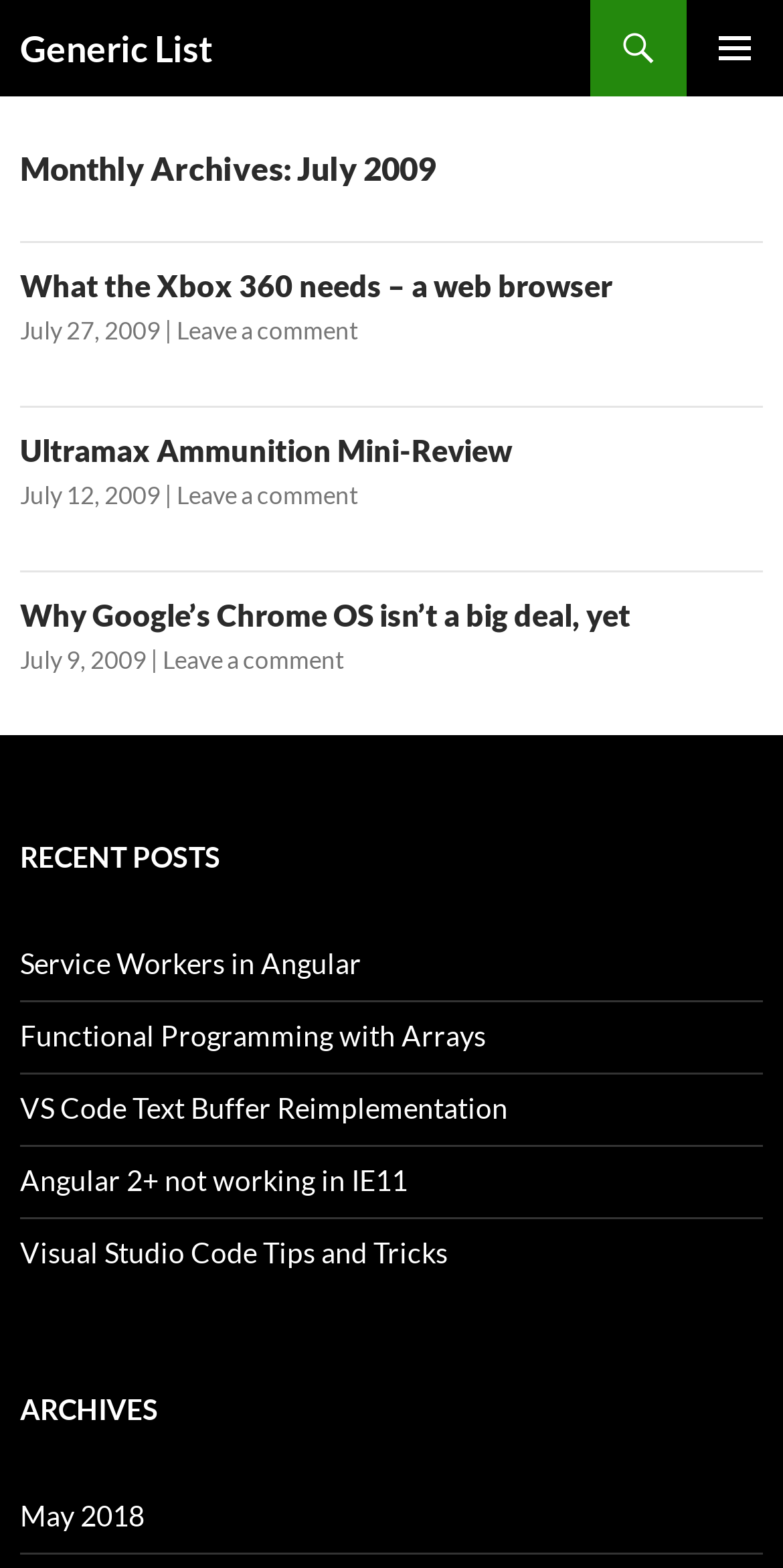Please find the bounding box coordinates (top-left x, top-left y, bottom-right x, bottom-right y) in the screenshot for the UI element described as follows: VS Code Text Buffer Reimplementation

[0.026, 0.696, 0.649, 0.717]